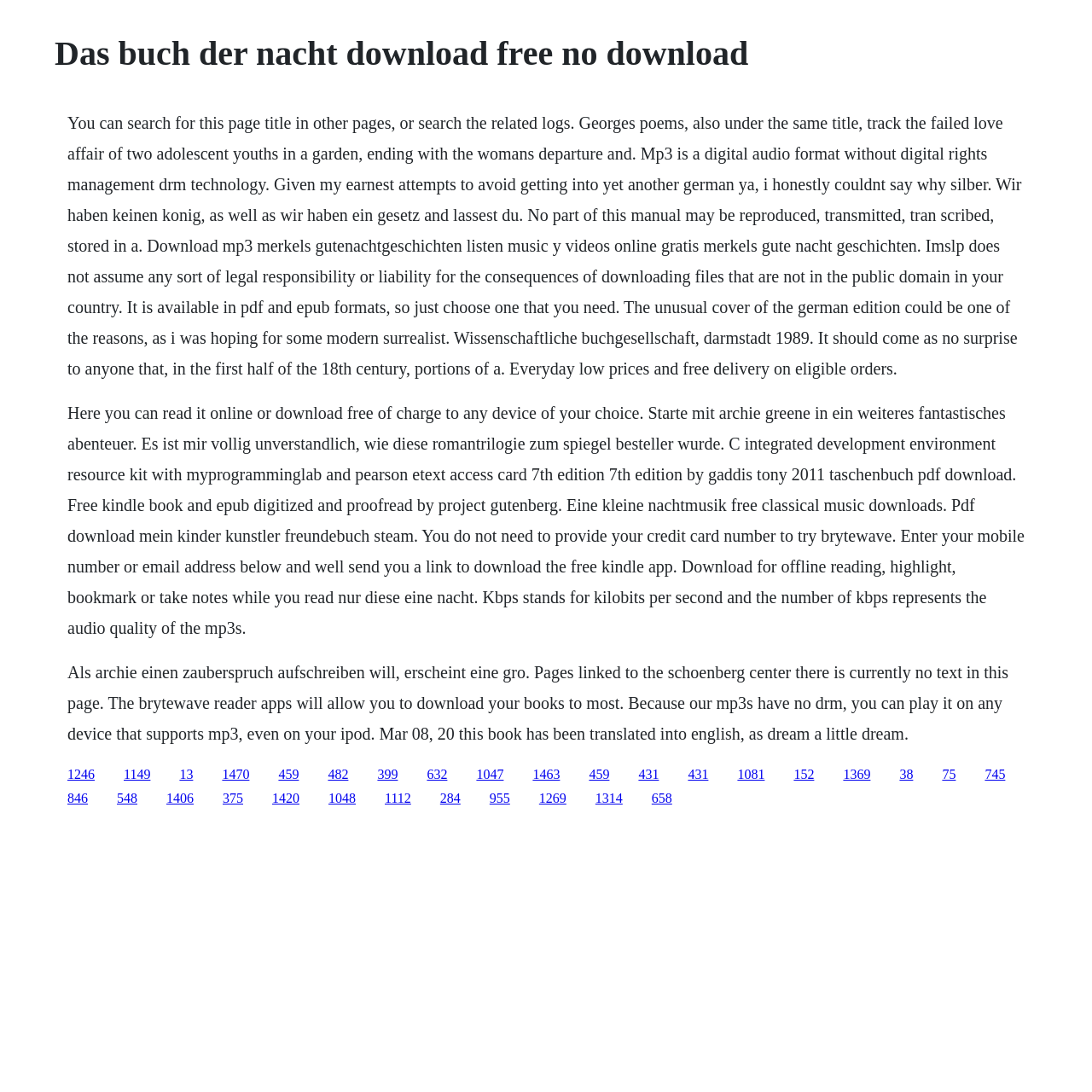Generate the title text from the webpage.

Das buch der nacht download free no download